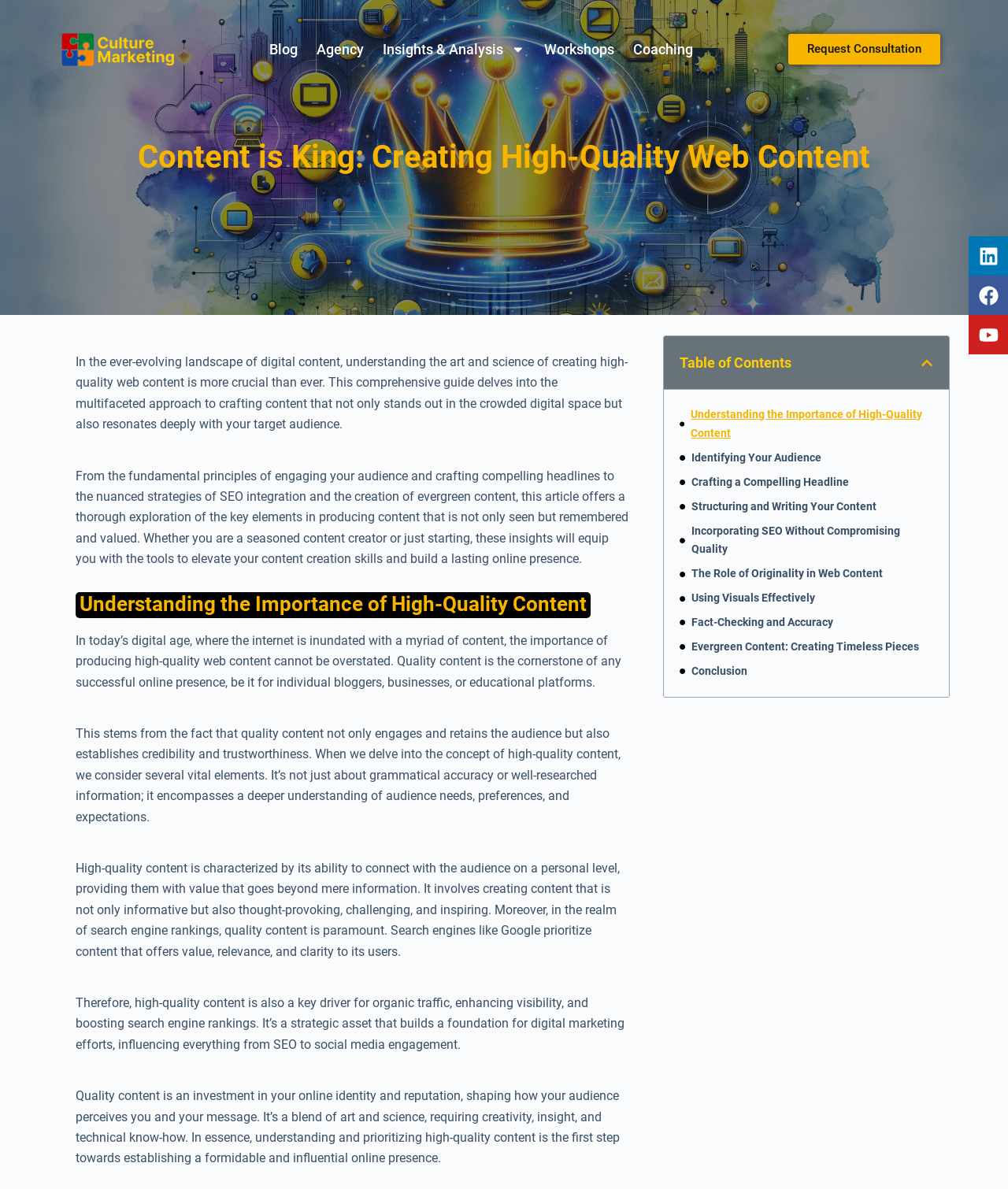Determine the main heading text of the webpage.

Content is King: Creating High-Quality Web Content